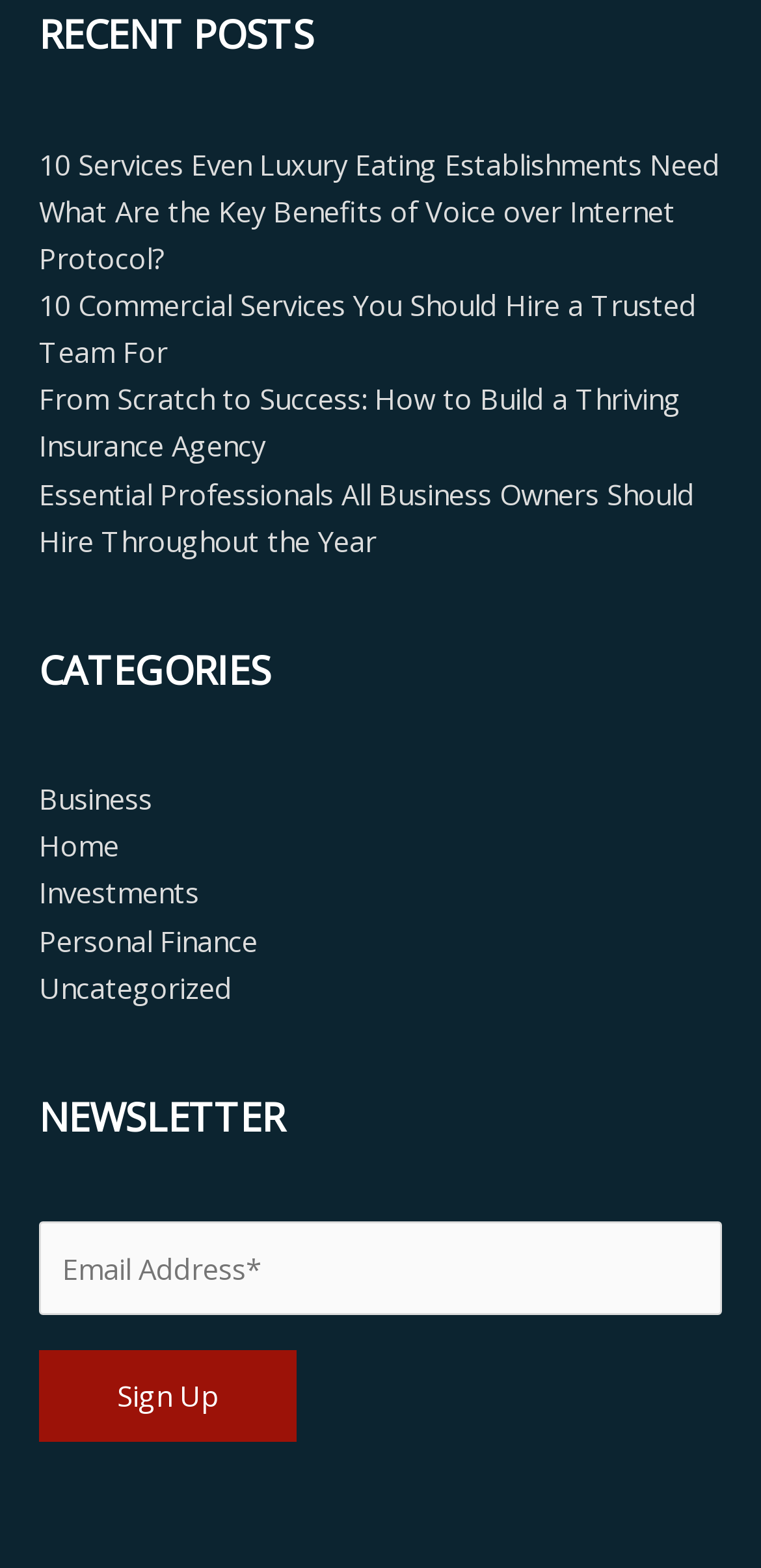Can you find the bounding box coordinates for the UI element given this description: "Cladding Crisis"? Provide the coordinates as four float numbers between 0 and 1: [left, top, right, bottom].

None